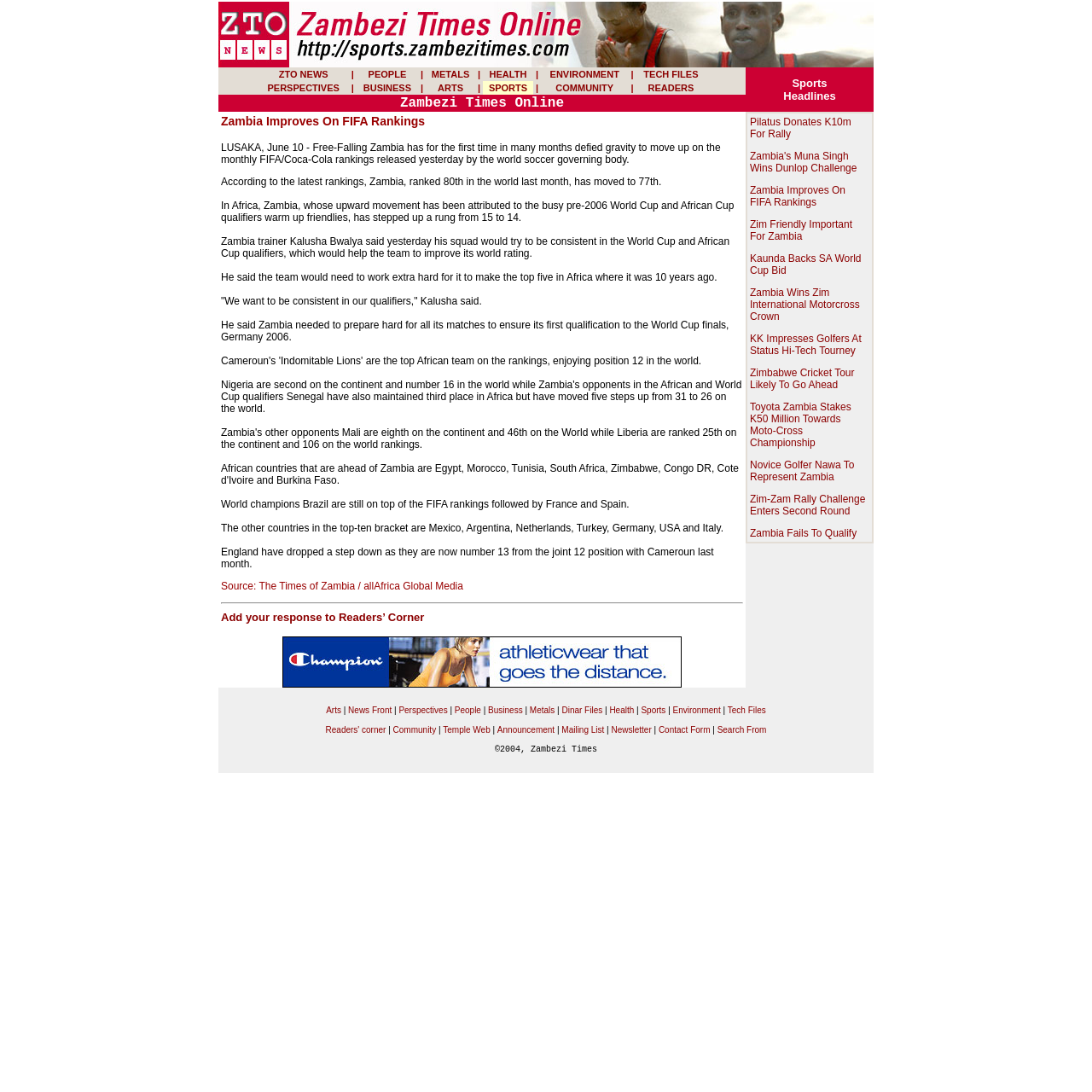Using details from the image, please answer the following question comprehensively:
Who is the trainer of the Zambia soccer team?

The article mentions that Kalusha Bwalya said his squad would try to be consistent in the World Cup and African Cup qualifiers.